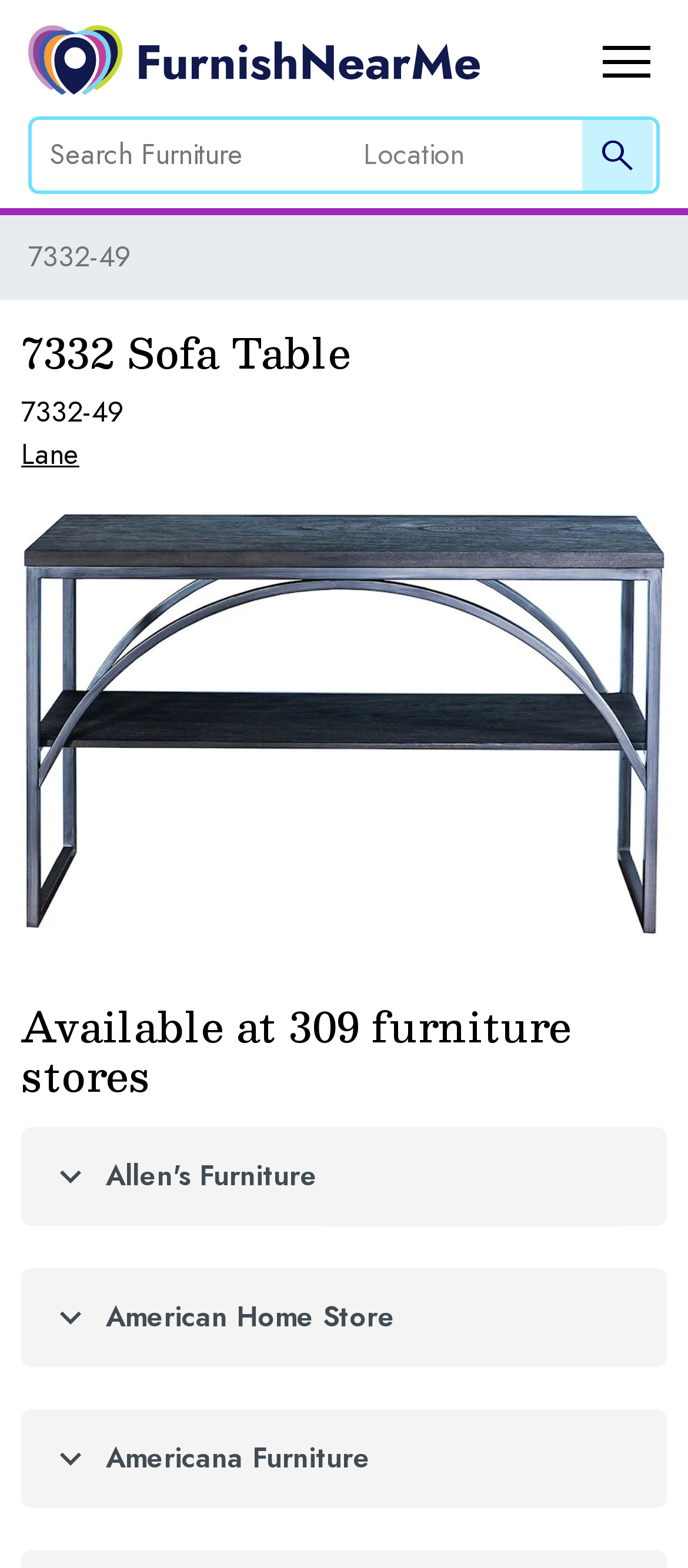How many furniture stores is the sofa table available at?
Examine the image and give a concise answer in one word or a short phrase.

309